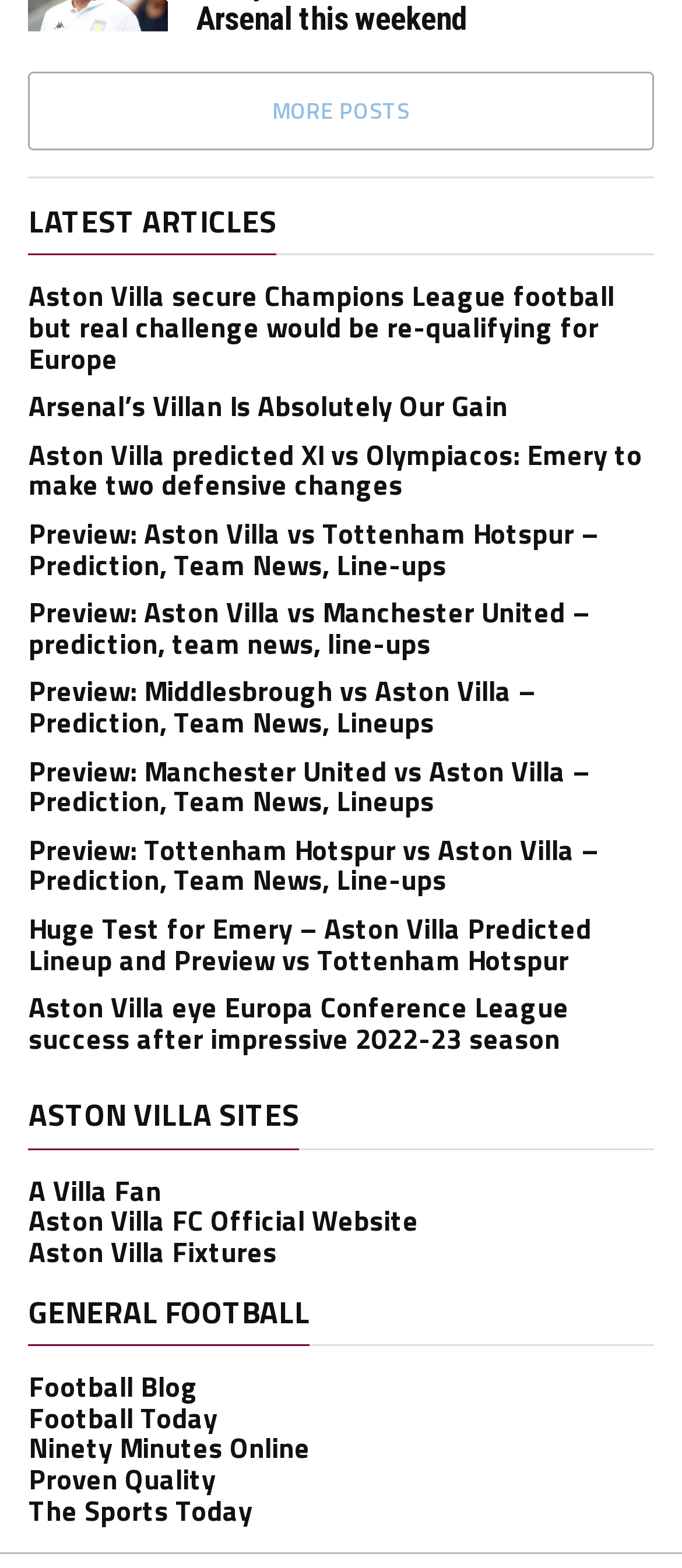How many preview articles are there?
Please utilize the information in the image to give a detailed response to the question.

There are five preview articles: 'Preview: Aston Villa vs Tottenham Hotspur', 'Preview: Aston Villa vs Manchester United', 'Preview: Middlesbrough vs Aston Villa', 'Preview: Manchester United vs Aston Villa', and 'Preview: Tottenham Hotspur vs Aston Villa'.